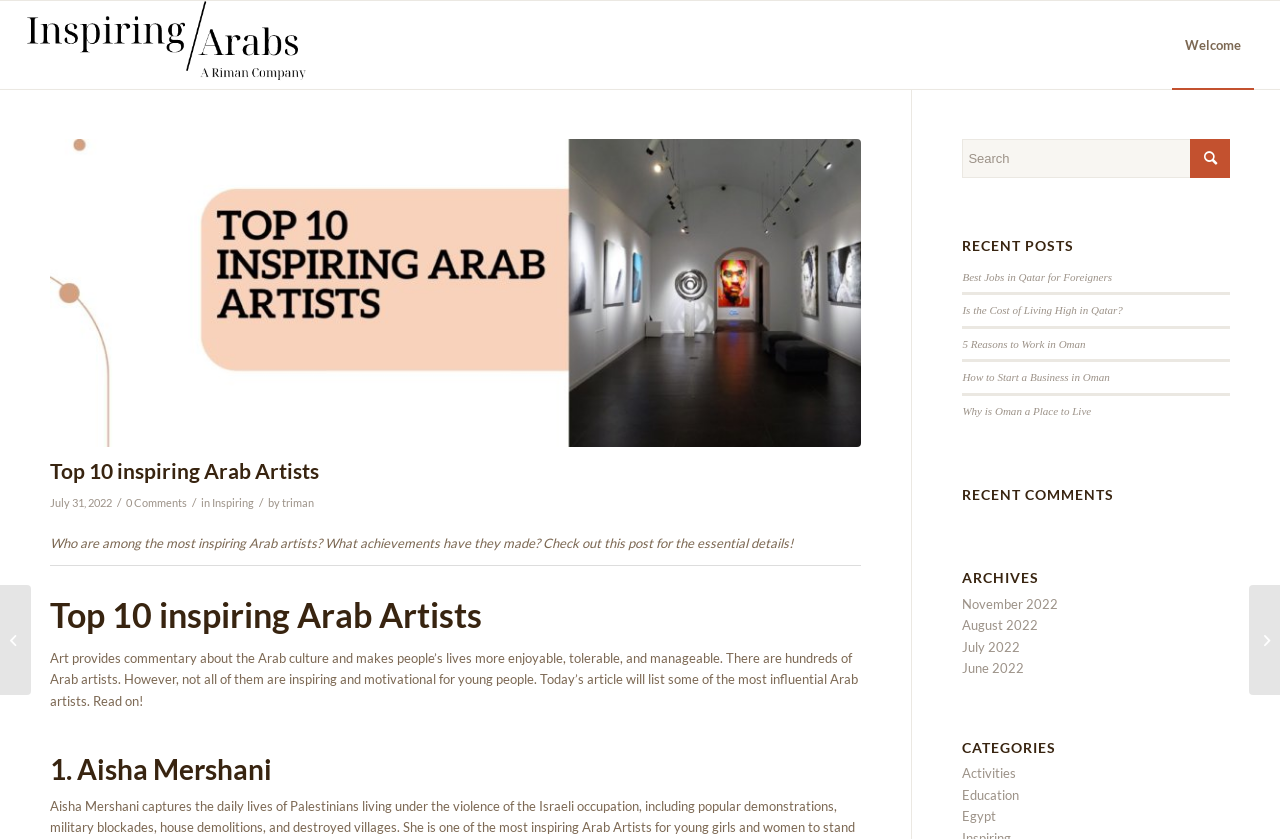Offer a meticulous description of the webpage's structure and content.

This webpage is about inspiring Arab artists, featuring a list of the top 10 most influential ones. At the top left, there is a logo of "Inspiring Arabs" with a link to the website's homepage. Next to it, there is a menu item "Welcome" with a dropdown list containing a link to the current page, "Top 10 inspiring Arab Artists".

Below the menu, there is a header section with the title "Top 10 inspiring Arab Artists" and a publication date "July 31, 2022". The title is followed by a brief introduction to the article, which explains that the post will list some of the most influential Arab artists.

The main content of the article starts with a heading "Top 10 inspiring Arab Artists" and a paragraph explaining the importance of art in Arab culture. The article then lists the top 10 inspiring Arab artists, with each artist having a separate heading, such as "1. Aisha Mershani".

On the right side of the page, there is a search bar with a button and a textbox. Below the search bar, there are three sections: "RECENT POSTS", "RECENT COMMENTS", and "ARCHIVES". The "RECENT POSTS" section lists five links to recent articles, including "Best Jobs in Qatar for Foreigners" and "Is the Cost of Living High in Qatar?". The "RECENT COMMENTS" section is empty, and the "ARCHIVES" section lists four links to monthly archives, including "November 2022" and "July 2022". There is also a "CATEGORIES" section with three links to categories, including "Activities" and "Education".

At the bottom of the page, there are two links to other articles, "Ten Reasons to Work in the Gulf region" and "Best cities to live and work in the Arab world", each with a small image.